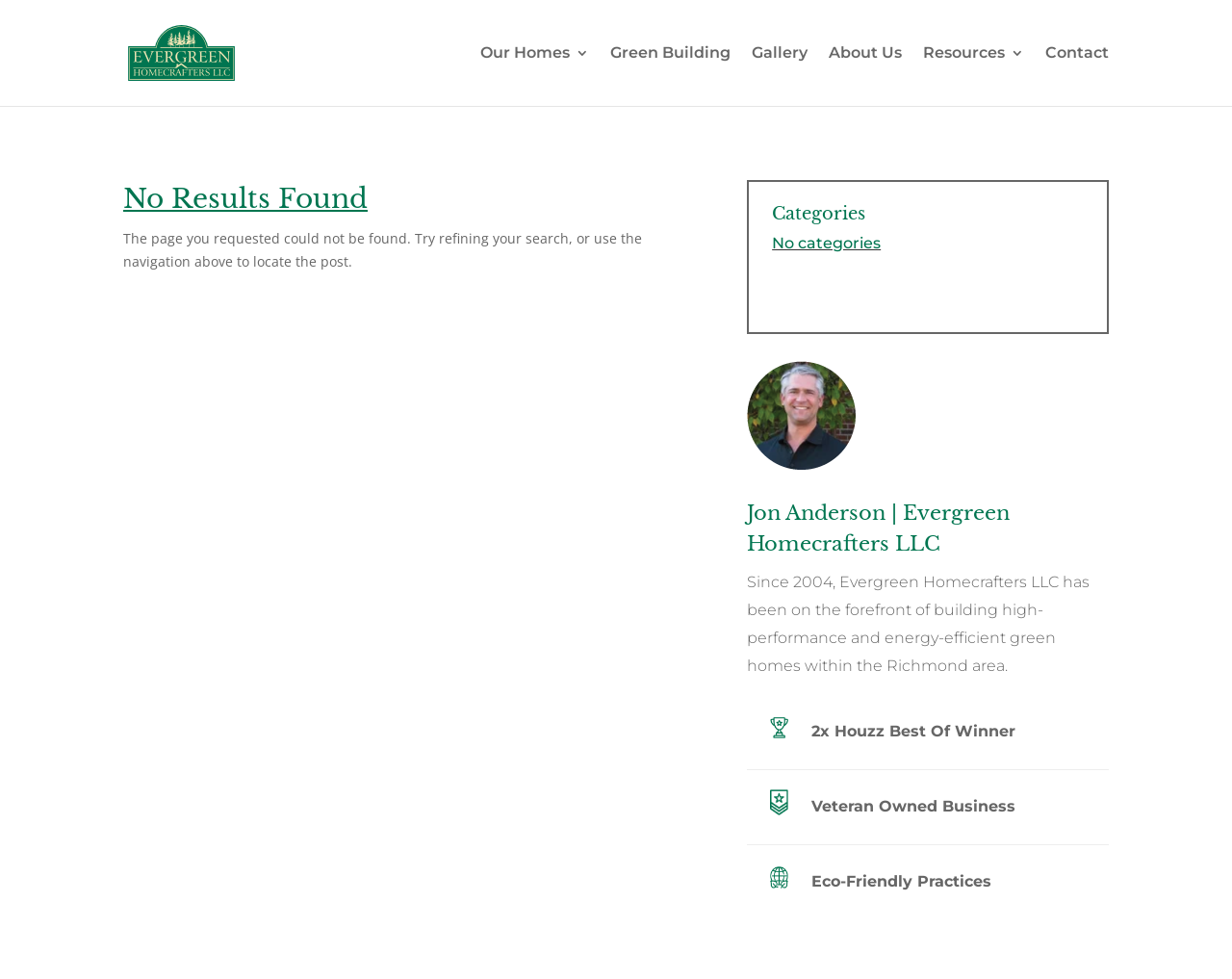Describe all the visual and textual components of the webpage comprehensively.

The webpage appears to be the blog page of Evergreen Homecrafters, a company that specializes in building green and energy-efficient homes in Richmond, Virginia. At the top left of the page, there is a logo of Evergreen Homecrafters, accompanied by a link to the company's homepage. 

Below the logo, there are six navigation links: "Our Homes 3", "Green Building", "Gallery", "About Us", "Resources 3", and "Contact". These links are positioned horizontally across the top of the page.

The main content of the page is divided into three sections. The first section, located at the top center of the page, displays a heading "No Results Found" and a paragraph of text explaining that the requested page could not be found. 

The second section, positioned below the first section, has a heading "Categories" and a text "No categories". 

The third section, located at the bottom center of the page, has a heading "Jon Anderson | Evergreen Homecrafters LLC" and a paragraph of text describing the company's experience in building high-performance and energy-efficient green homes in the Richmond area. 

Below the company description, there is a table with three rows, each containing two grid cells. The grid cells display the company's awards and certifications, including "2x Houzz Best Of Winner", "Veteran Owned Business", and "Eco-Friendly Practices".